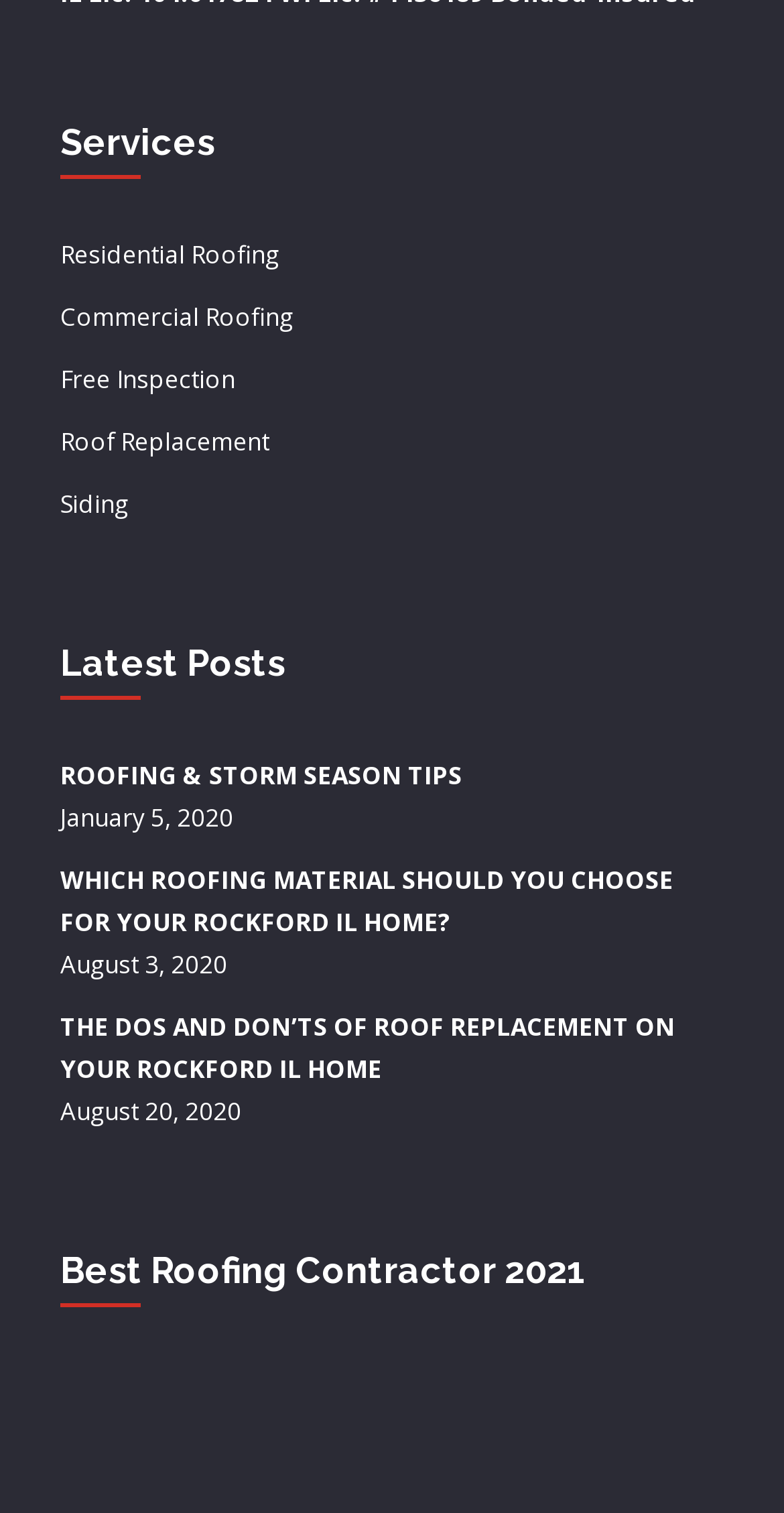Using the description "Siding", locate and provide the bounding box of the UI element.

[0.077, 0.322, 0.164, 0.344]